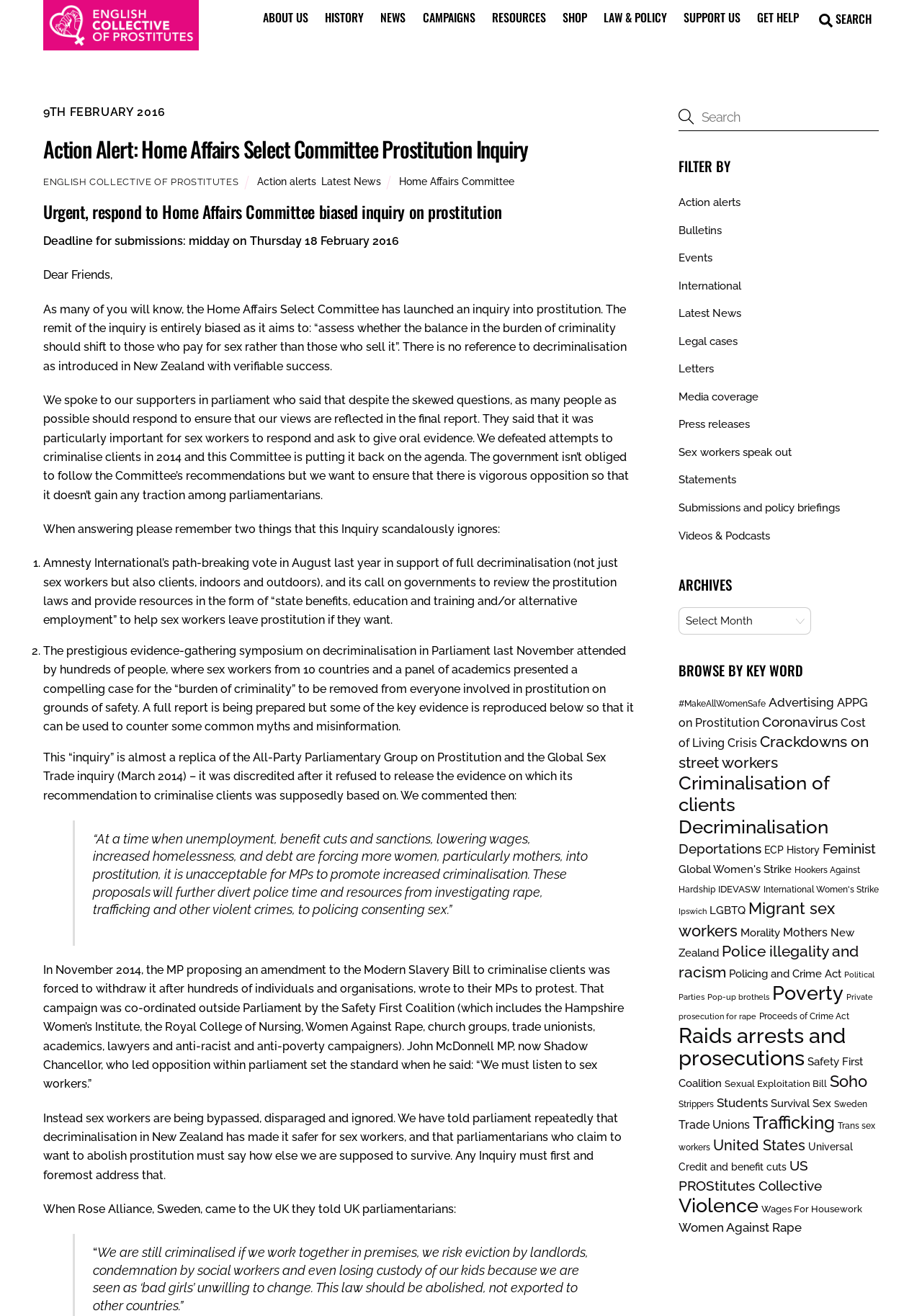Determine the bounding box coordinates of the clickable area required to perform the following instruction: "Respond to Home Affairs Committee biased inquiry on prostitution". The coordinates should be represented as four float numbers between 0 and 1: [left, top, right, bottom].

[0.047, 0.152, 0.69, 0.17]